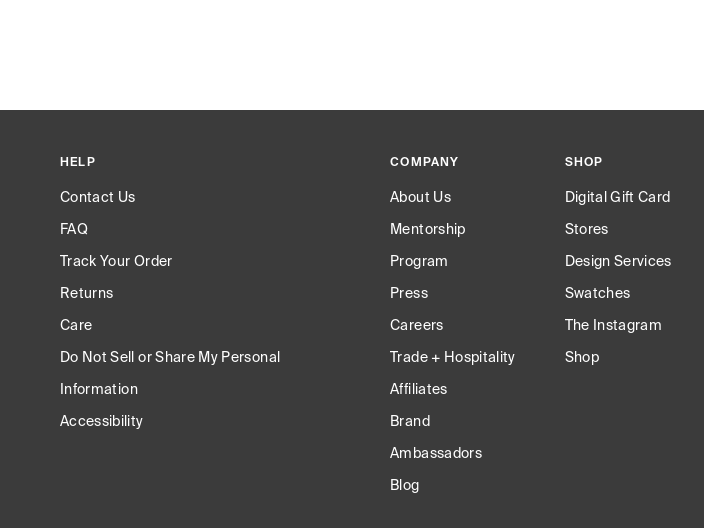How many links are listed under the COMPANY section?
Give a comprehensive and detailed explanation for the question.

Upon closer inspection of the COMPANY section, I can count the number of links listed, which are 'About Us', 'Mentorship Program', and 'Careers', totaling three links that offer insights into the organization's mission and opportunities.